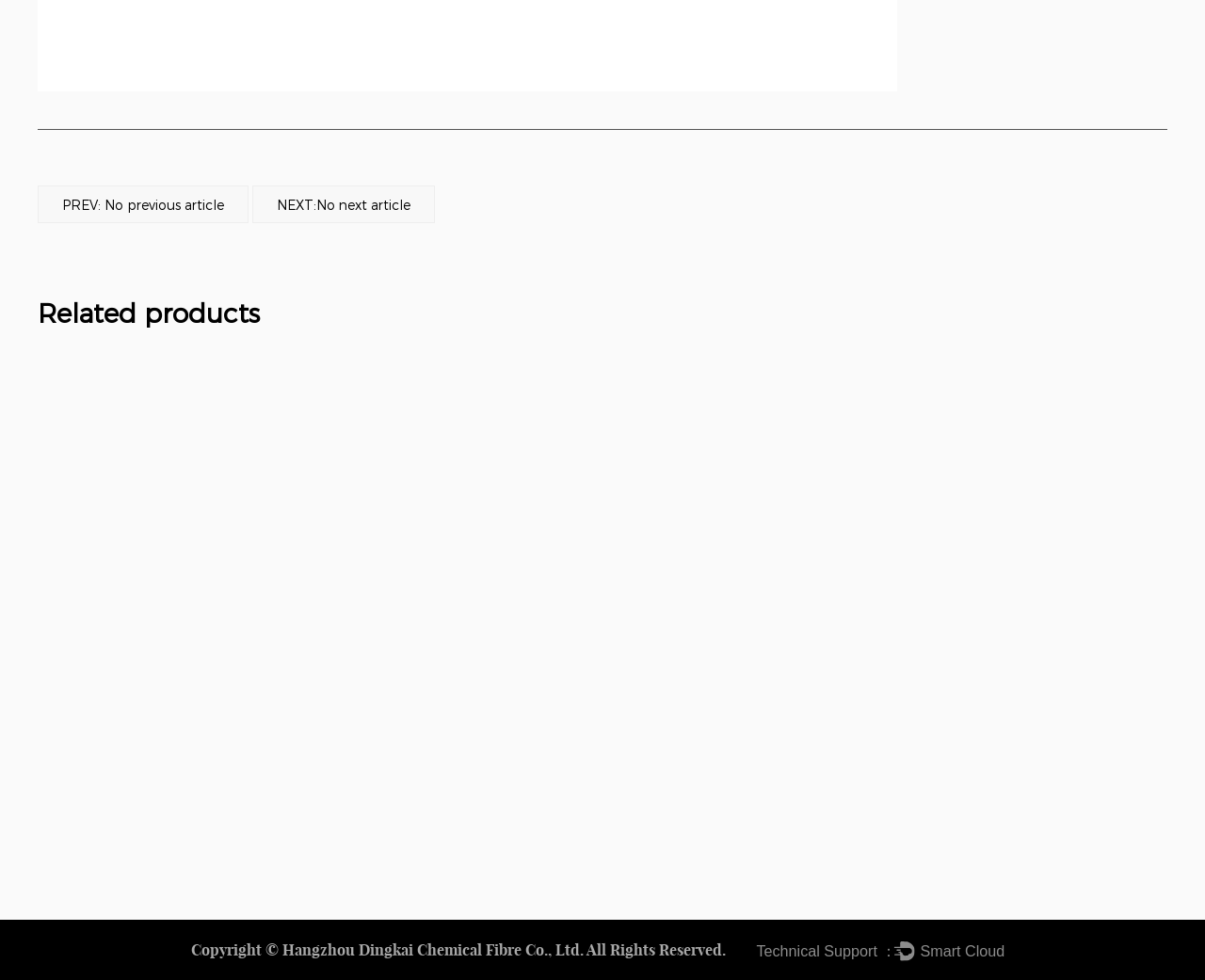Analyze the image and answer the question with as much detail as possible: 
What is the copyright year?

I looked for a copyright year but did not find one explicitly mentioned on the page. The copyright notice only mentions 'Copyright ©' without a specific year.